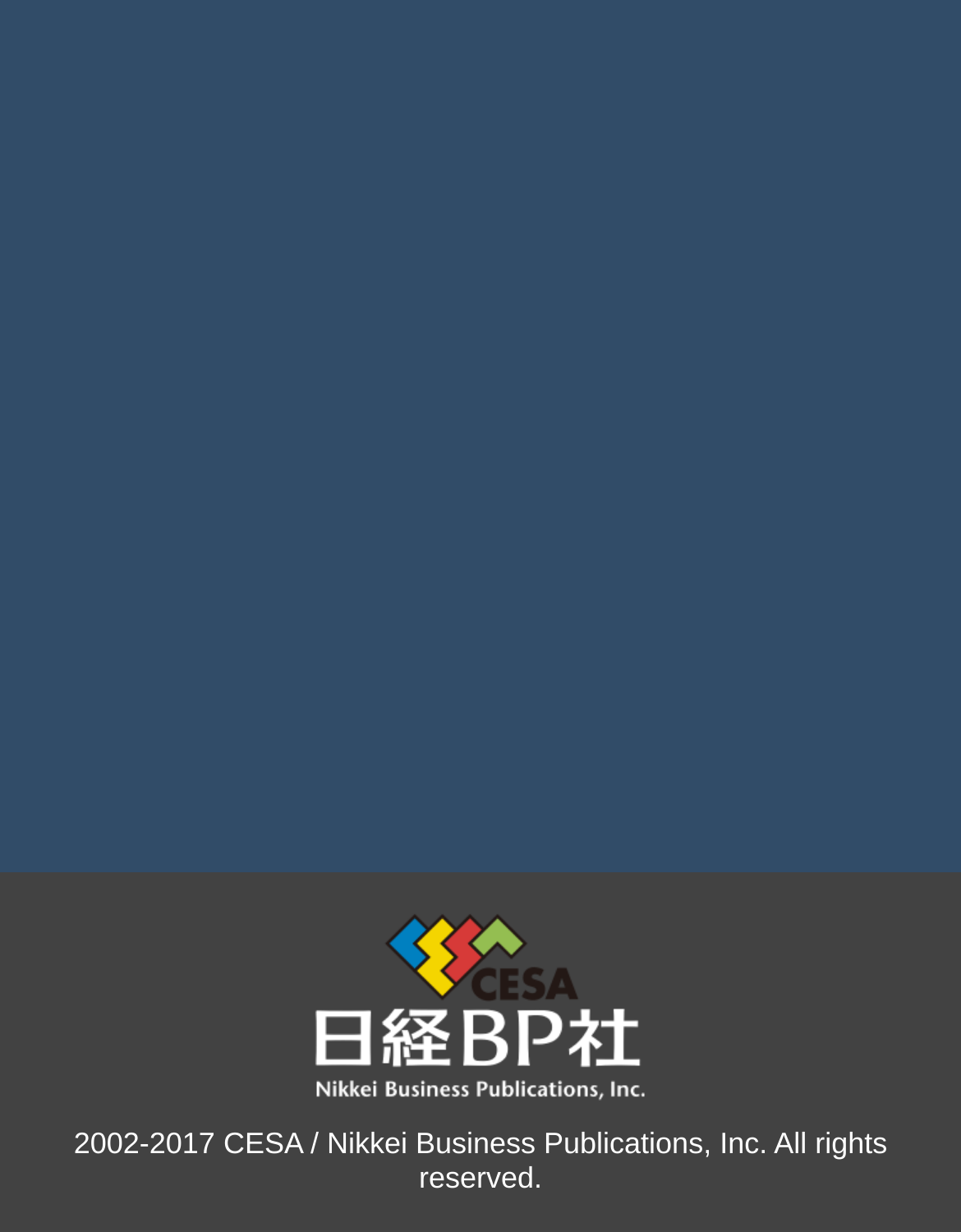Please locate the bounding box coordinates of the element that should be clicked to complete the given instruction: "Learn about Japan Game Awards".

[0.04, 0.208, 0.355, 0.24]